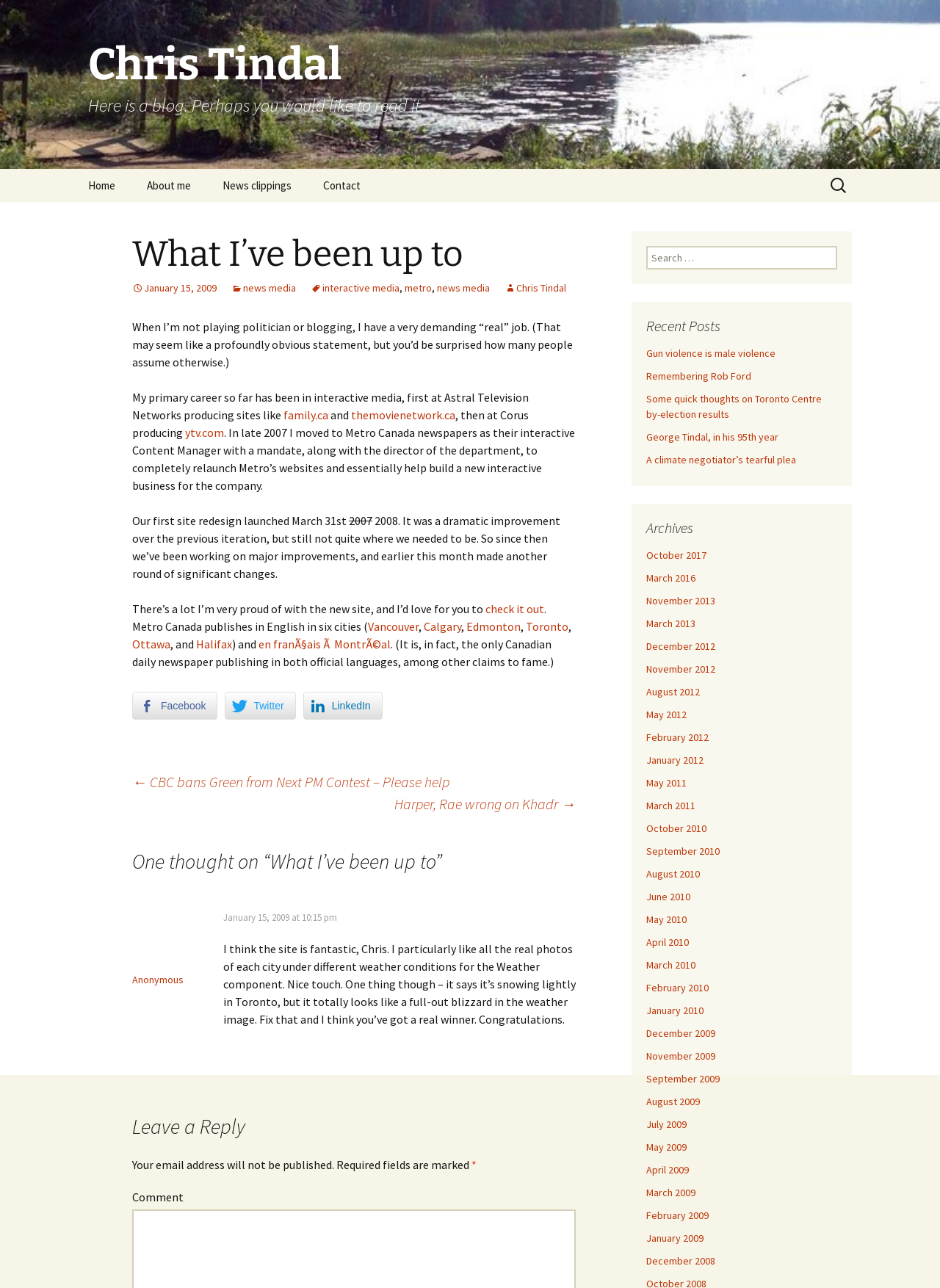Locate the bounding box coordinates of the area you need to click to fulfill this instruction: 'Search for something'. The coordinates must be in the form of four float numbers ranging from 0 to 1: [left, top, right, bottom].

[0.88, 0.132, 0.906, 0.156]